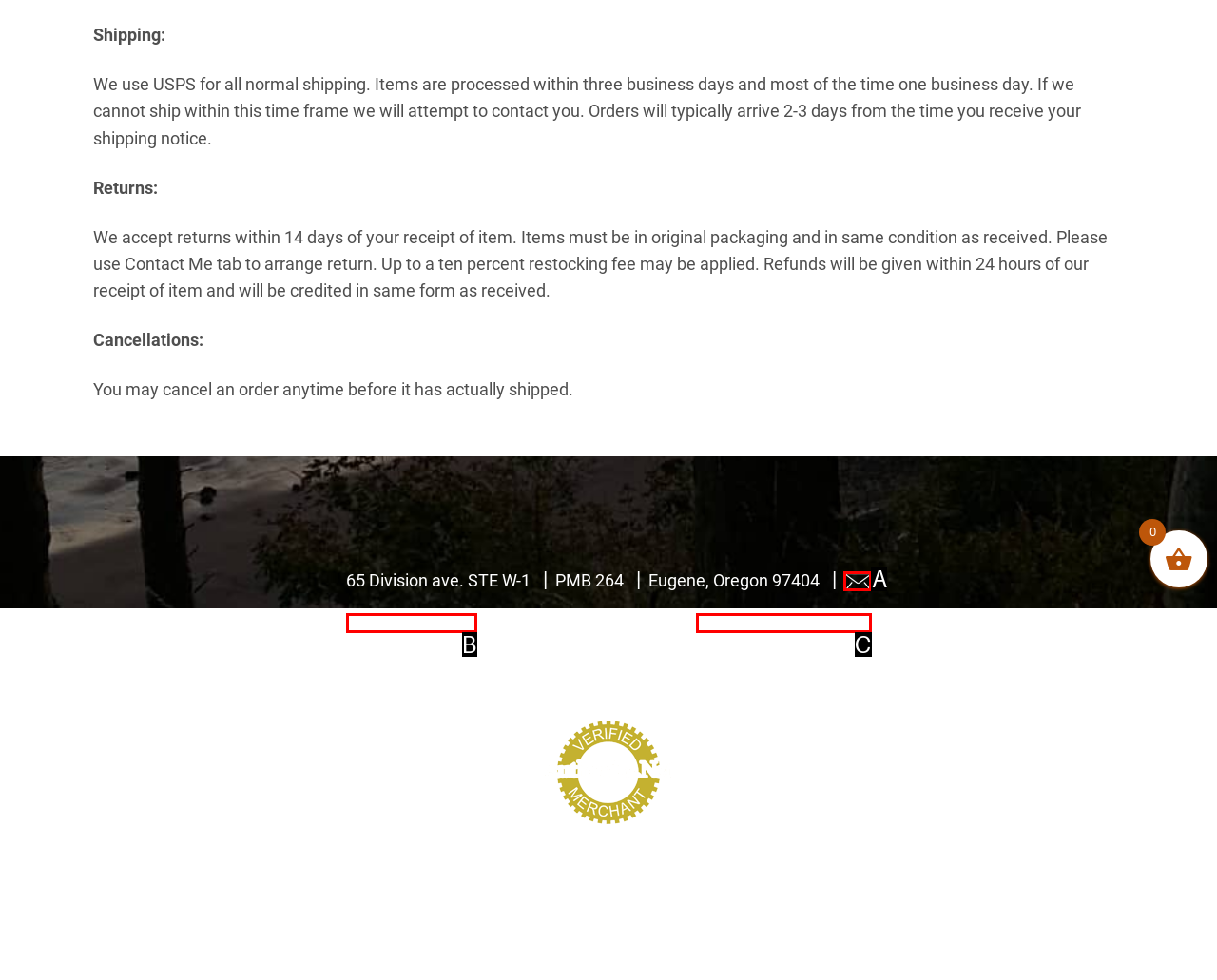Identify the UI element that best fits the description: TERMS & CONDITIONS
Respond with the letter representing the correct option.

C